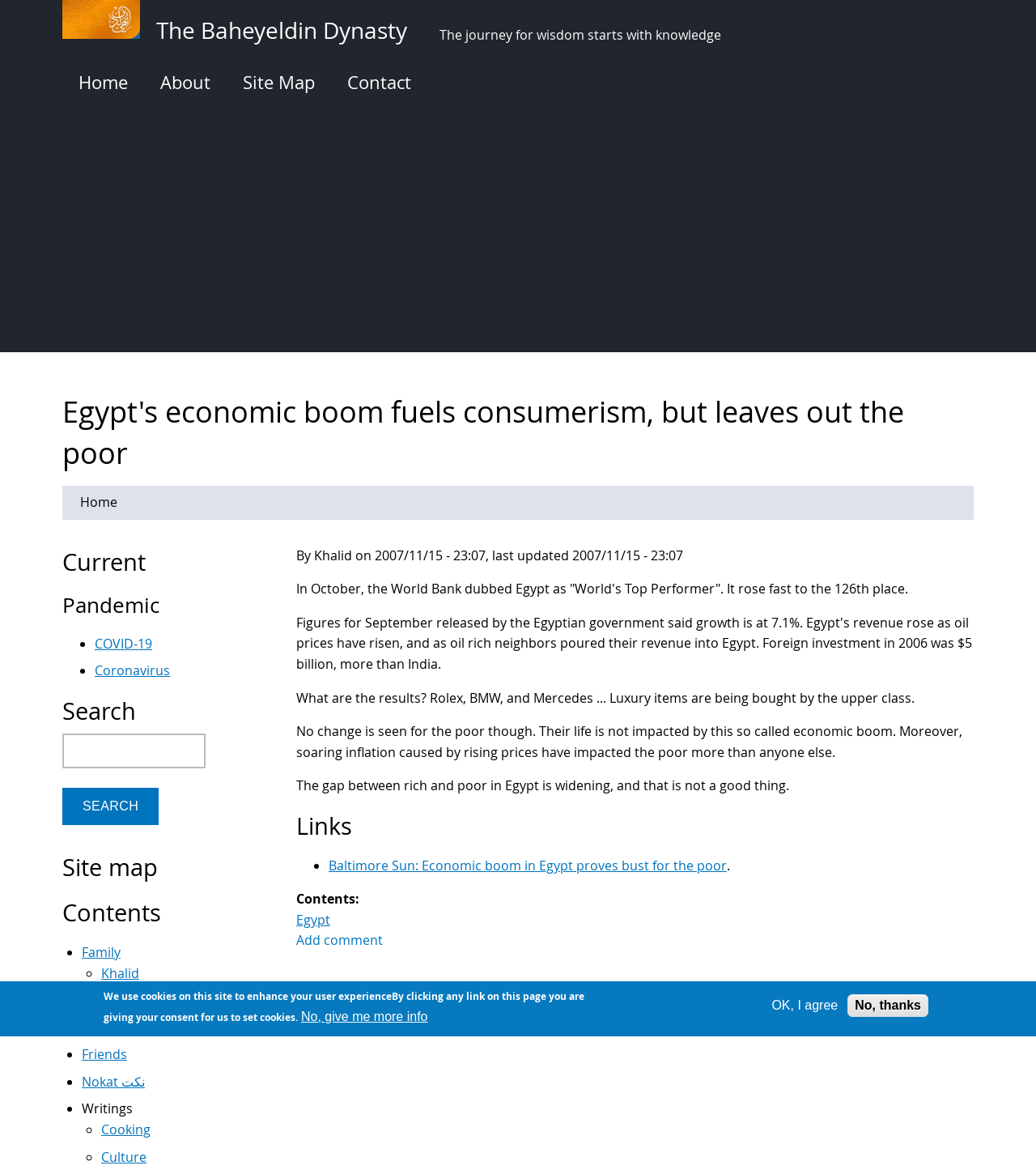What is the name of the website?
Based on the image, provide your answer in one word or phrase.

The Baheyeldin Dynasty